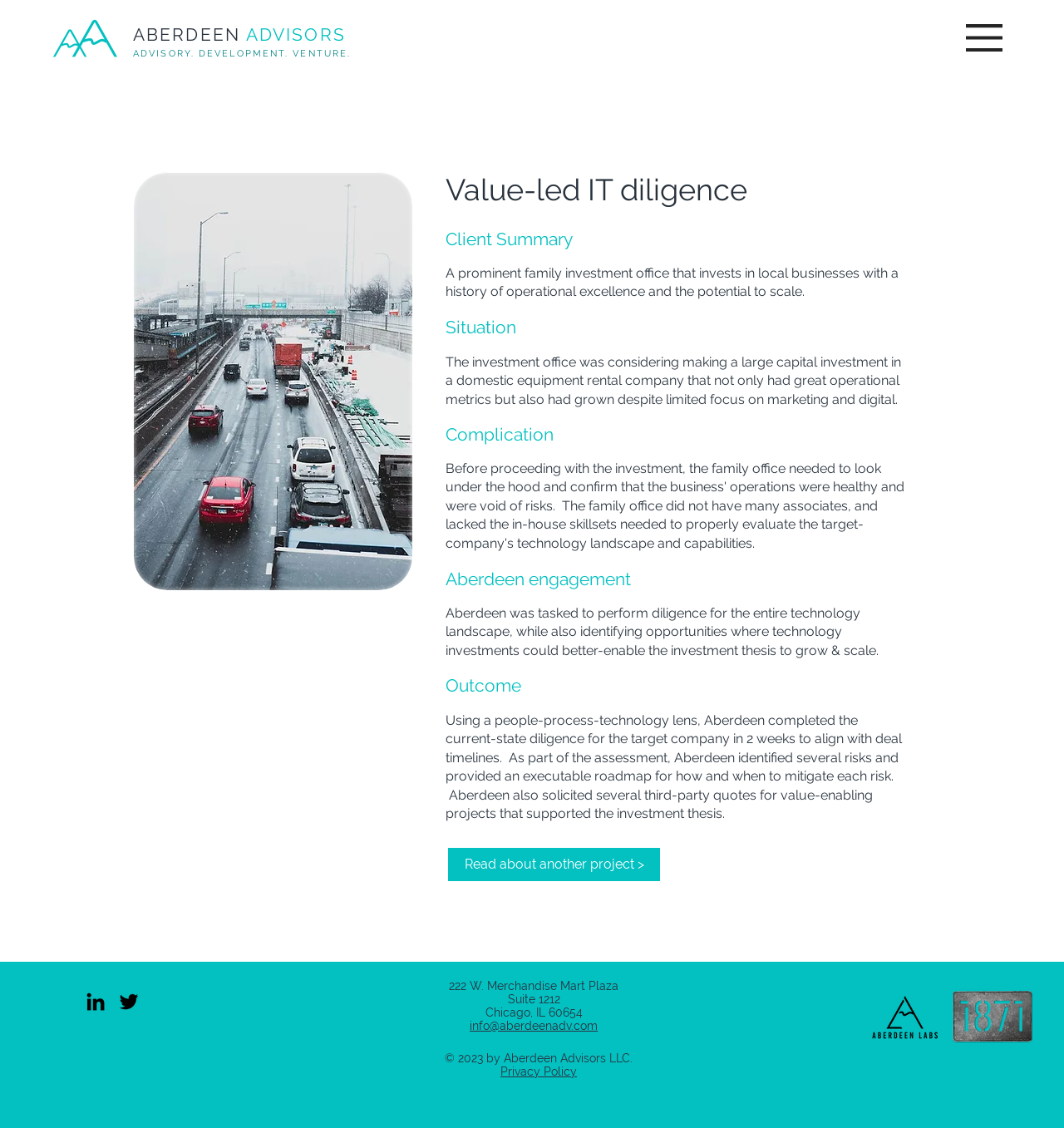What is the purpose of Aberdeen's engagement?
From the screenshot, supply a one-word or short-phrase answer.

To perform diligence for the entire technology landscape